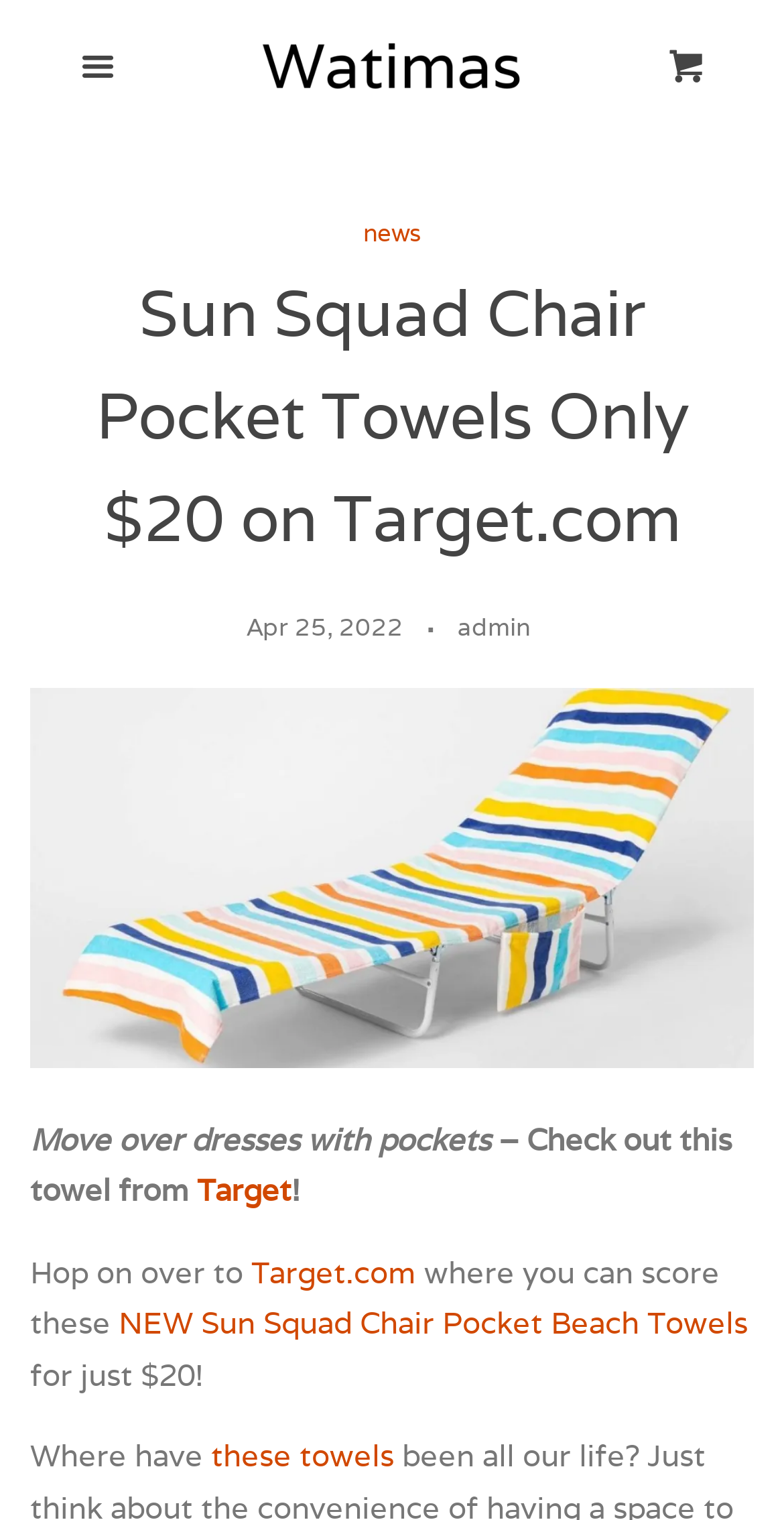Provide the bounding box coordinates of the area you need to click to execute the following instruction: "Go to 'Target.com'".

[0.321, 0.824, 0.531, 0.849]